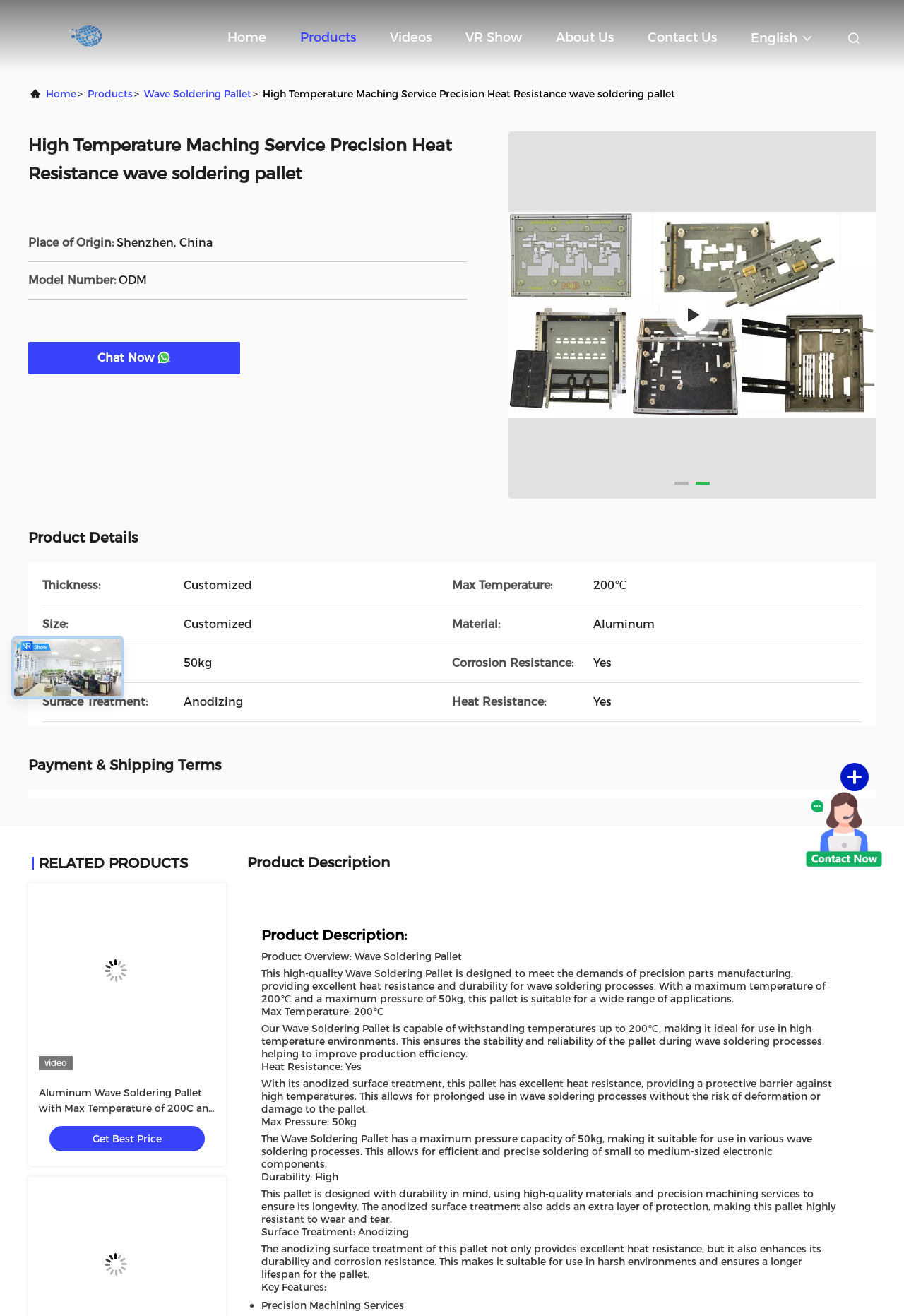Please identify the bounding box coordinates of the element that needs to be clicked to perform the following instruction: "Go to the GitHub repository".

None